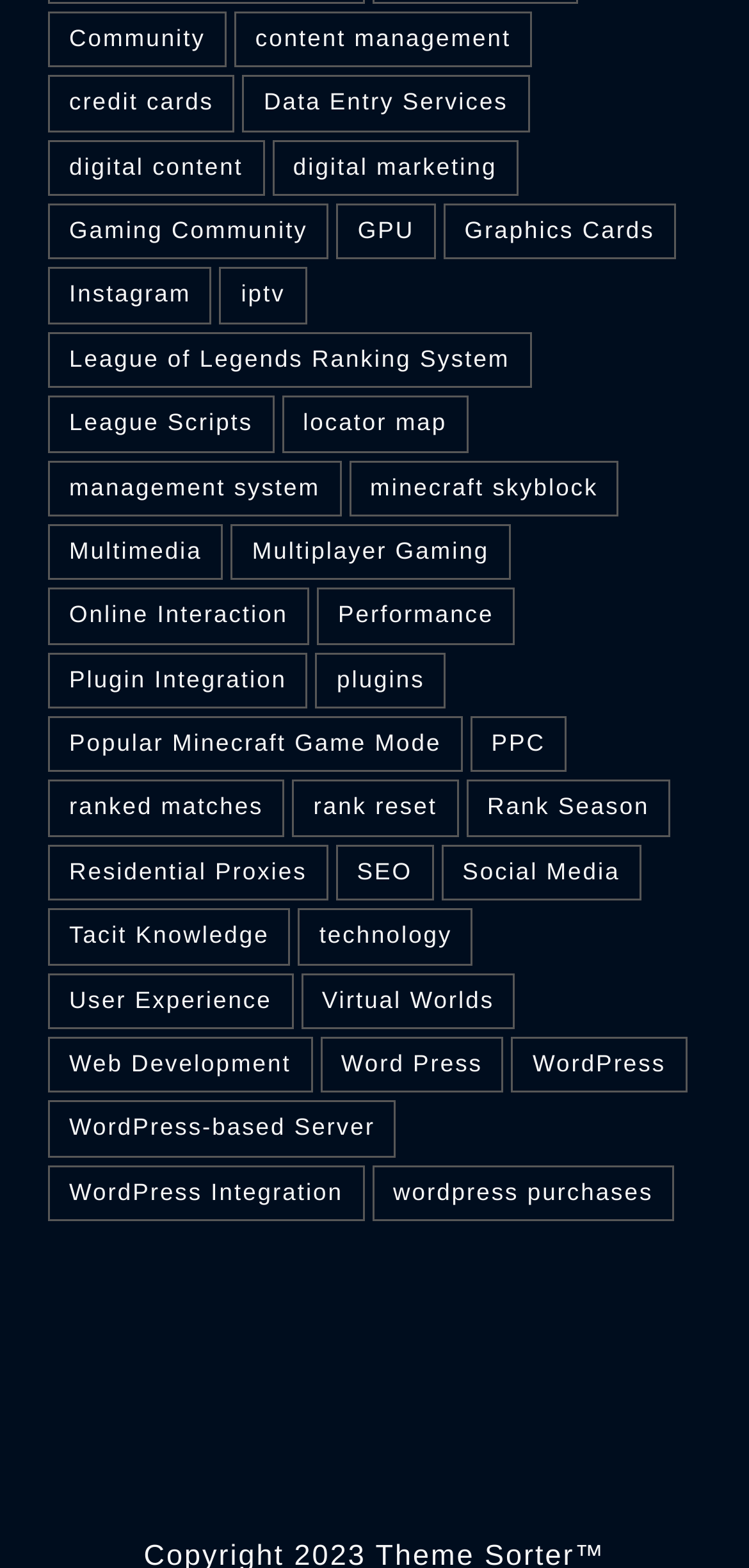Please determine the bounding box coordinates of the element's region to click for the following instruction: "Learn about revolutionizing construction".

None